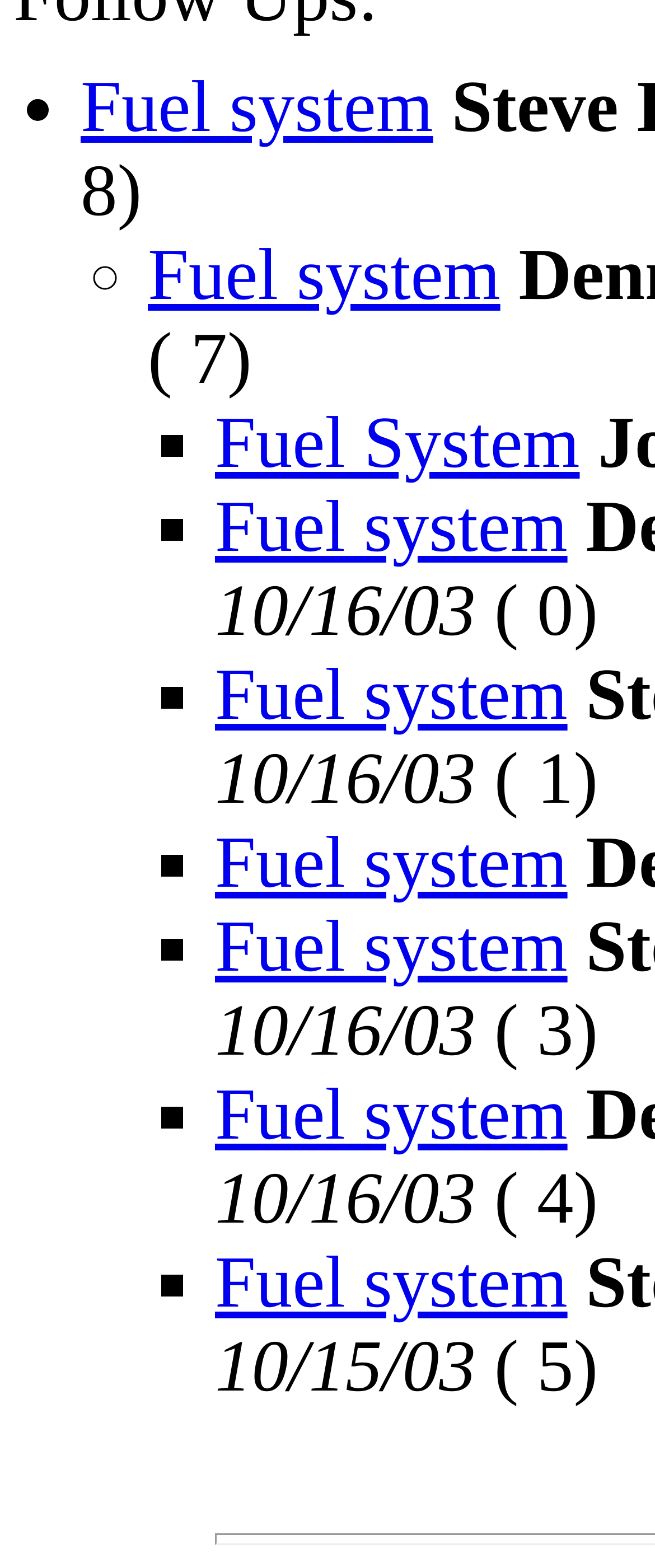Please specify the bounding box coordinates of the region to click in order to perform the following instruction: "click on Fuel system".

[0.328, 0.258, 0.885, 0.309]